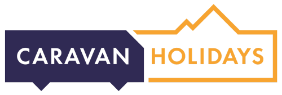Give a detailed account of the visual elements in the image.

The image features the logo of "Caravan Holidays," a travel and vacation service. The logo has a modern design, prominently displaying the word "CARAVAN" in bold white letters against a deep purple background, accompanied by the word "HOLIDAYS" in a vibrant orange font. This visual representation conveys a sense of adventure and leisure, aligning with the services offered by the company, which focuses on caravan rentals and holiday experiences. The logo stands out, emphasizing the company's commitment to providing memorable travel experiences for its customers.